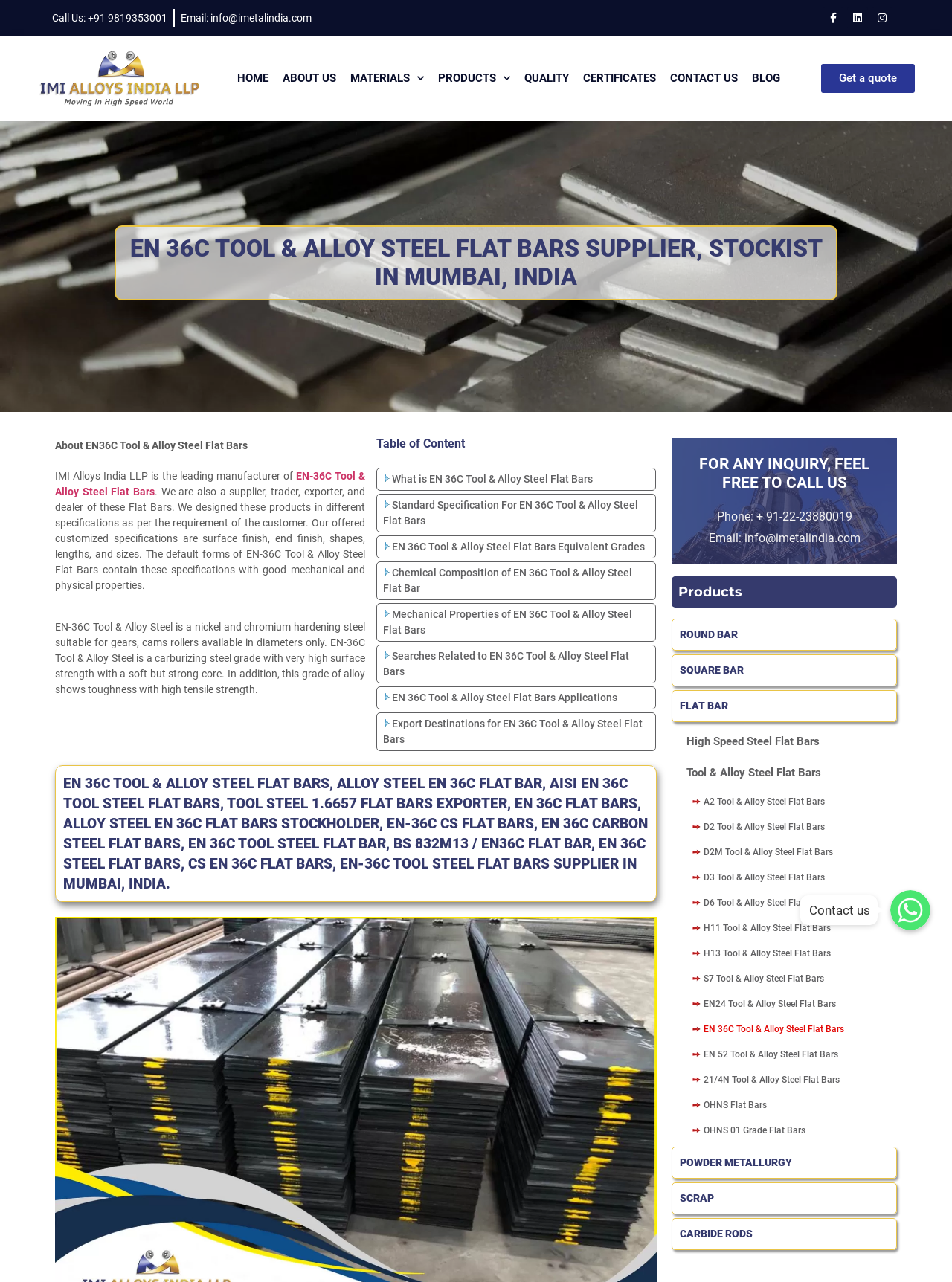Please provide the bounding box coordinates in the format (top-left x, top-left y, bottom-right x, bottom-right y). Remember, all values are floating point numbers between 0 and 1. What is the bounding box coordinate of the region described as: OHNS Flat Bars

[0.721, 0.852, 0.942, 0.872]